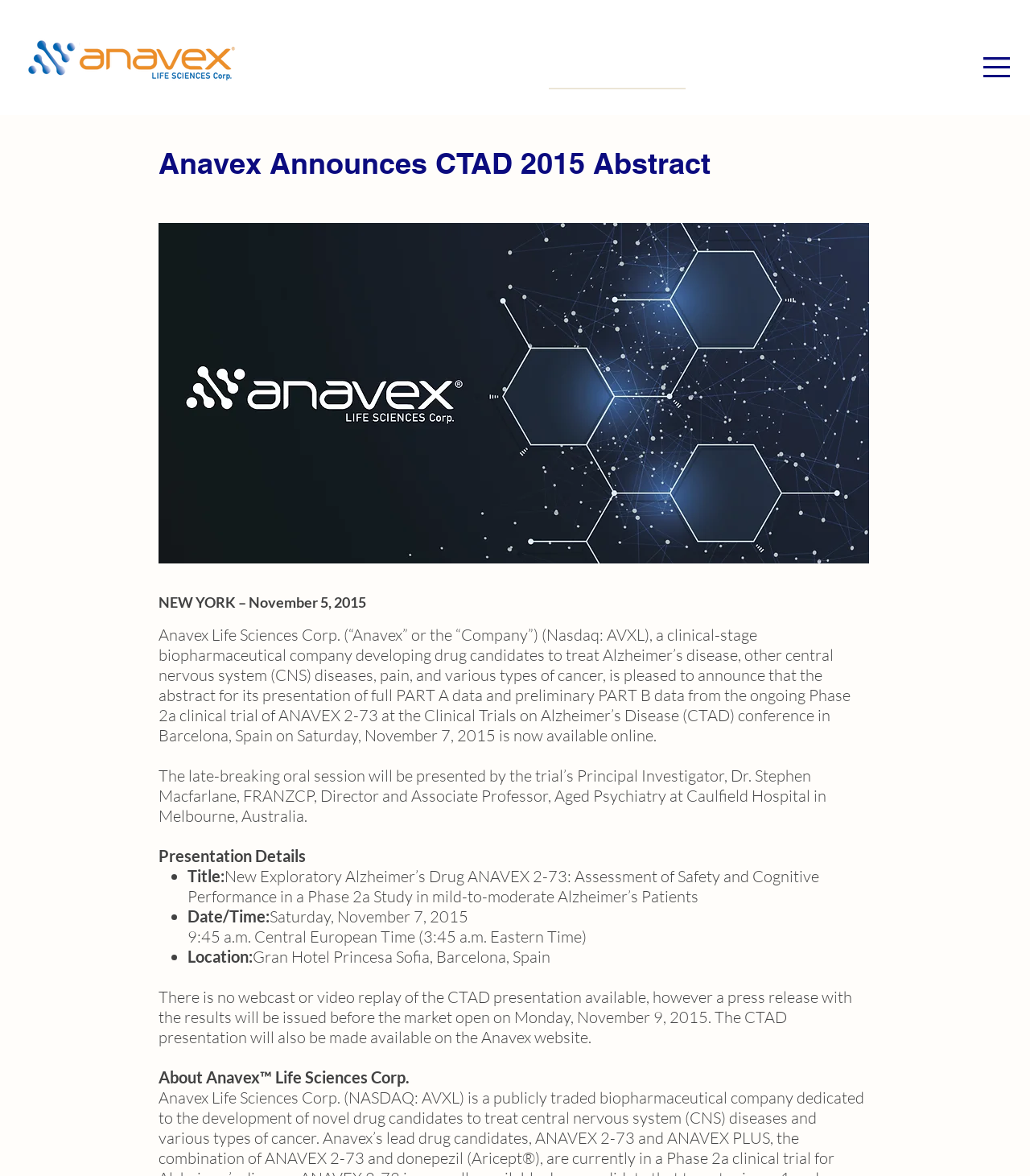Please provide a brief answer to the following inquiry using a single word or phrase:
What is the title of the presentation?

New Exploratory Alzheimer’s Drug ANAVEX 2-73